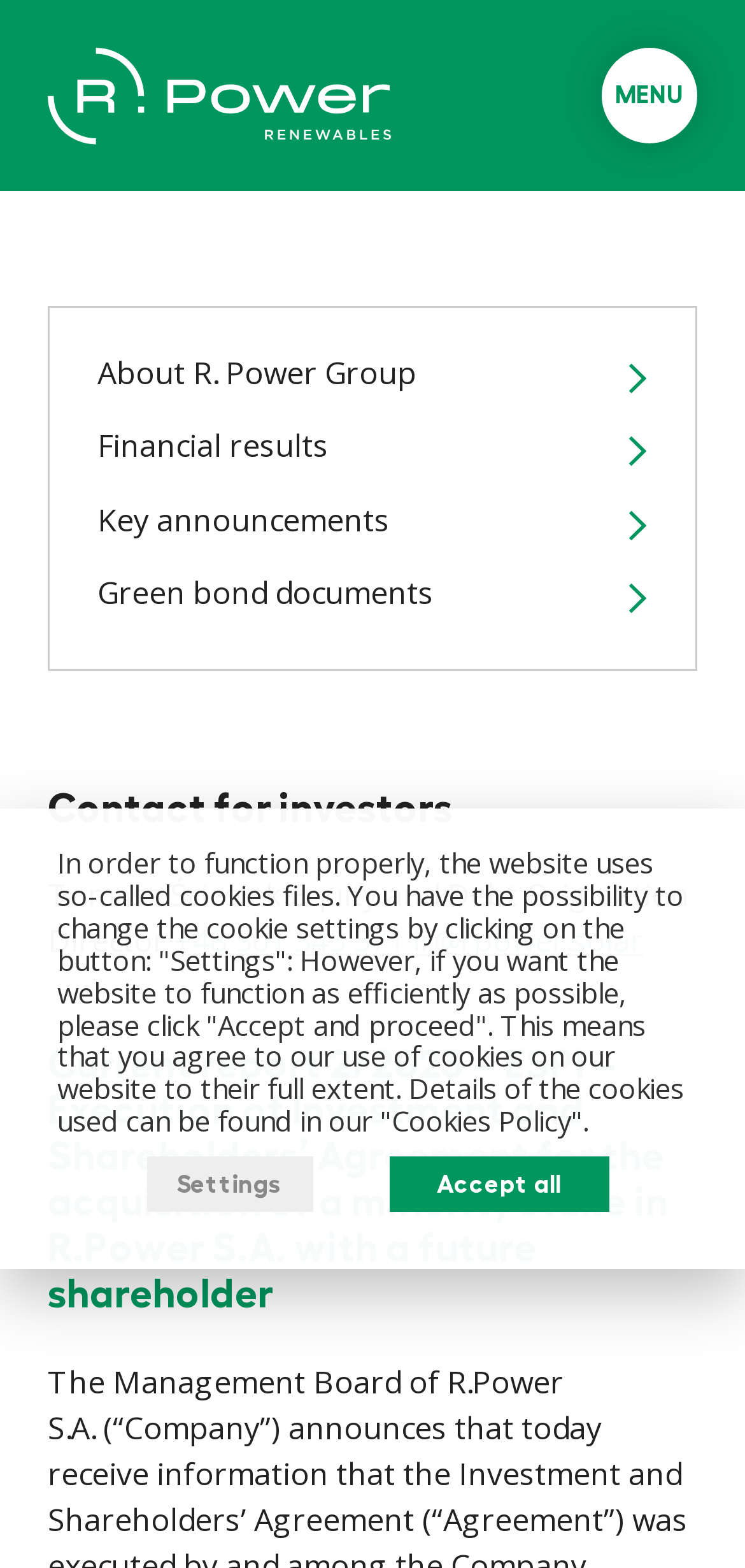Find the UI element described as: "About R. Power Group" and predict its bounding box coordinates. Ensure the coordinates are four float numbers between 0 and 1, [left, top, right, bottom].

[0.131, 0.227, 0.869, 0.249]